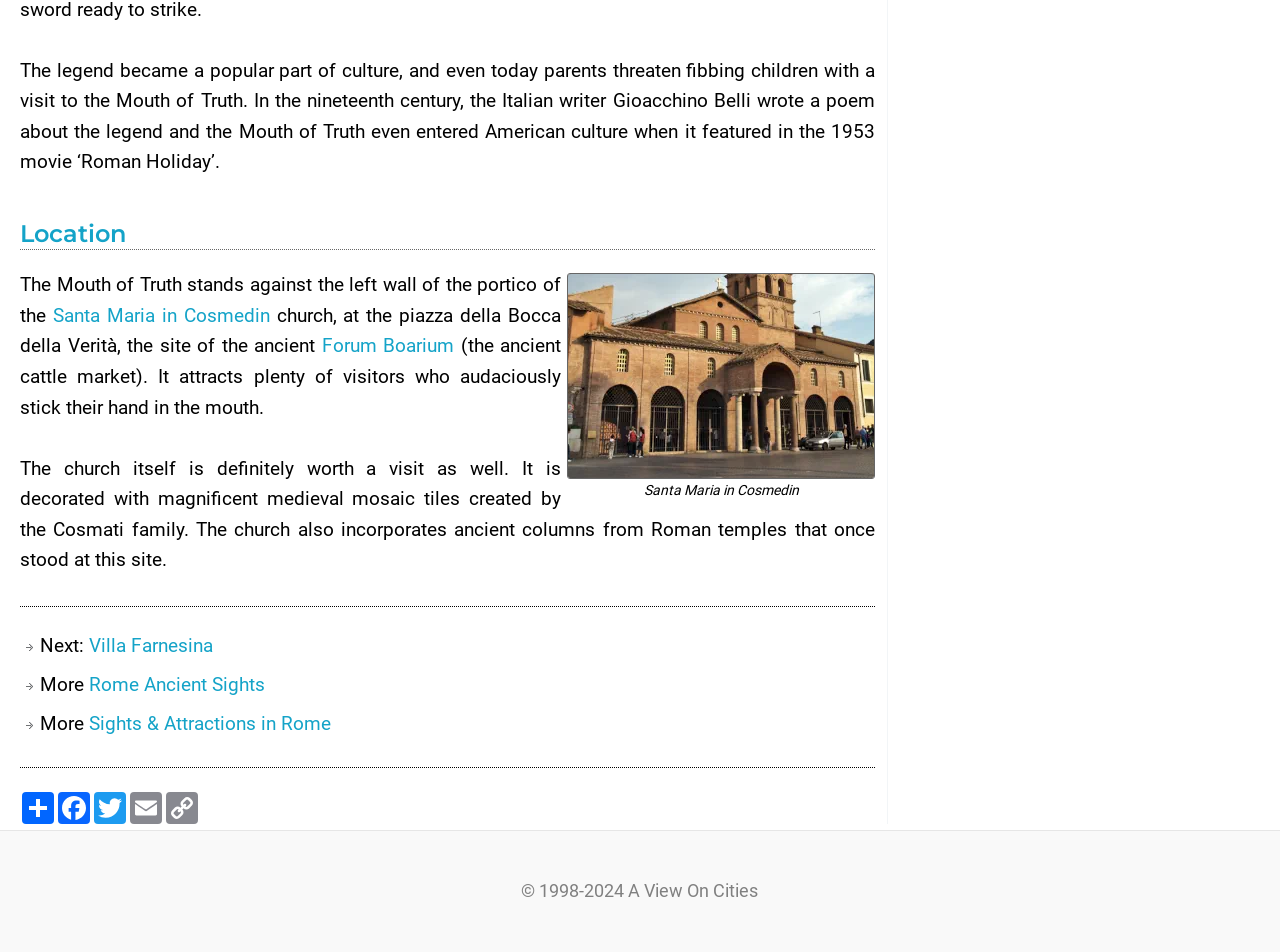Locate the bounding box coordinates of the item that should be clicked to fulfill the instruction: "Click on ABOUT".

None